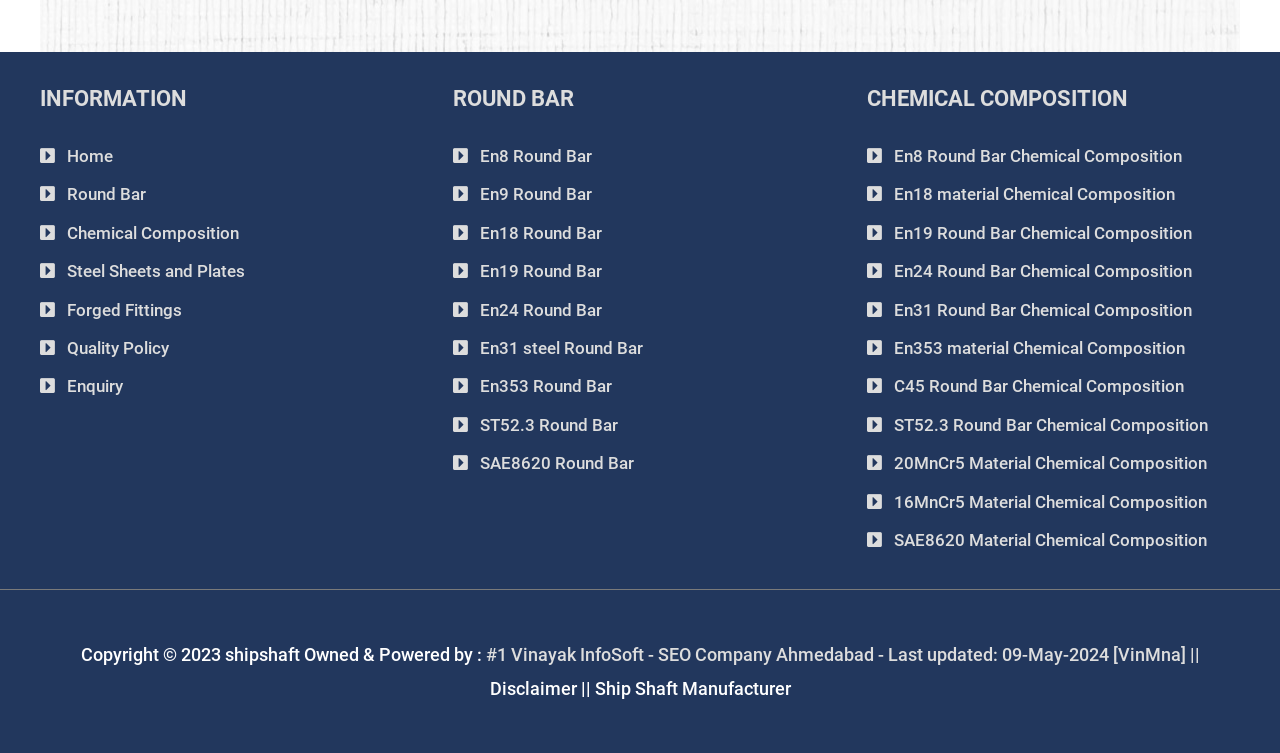Find the bounding box coordinates for the area you need to click to carry out the instruction: "Visit Ship Shaft Manufacturer". The coordinates should be four float numbers between 0 and 1, indicated as [left, top, right, bottom].

[0.464, 0.9, 0.618, 0.928]